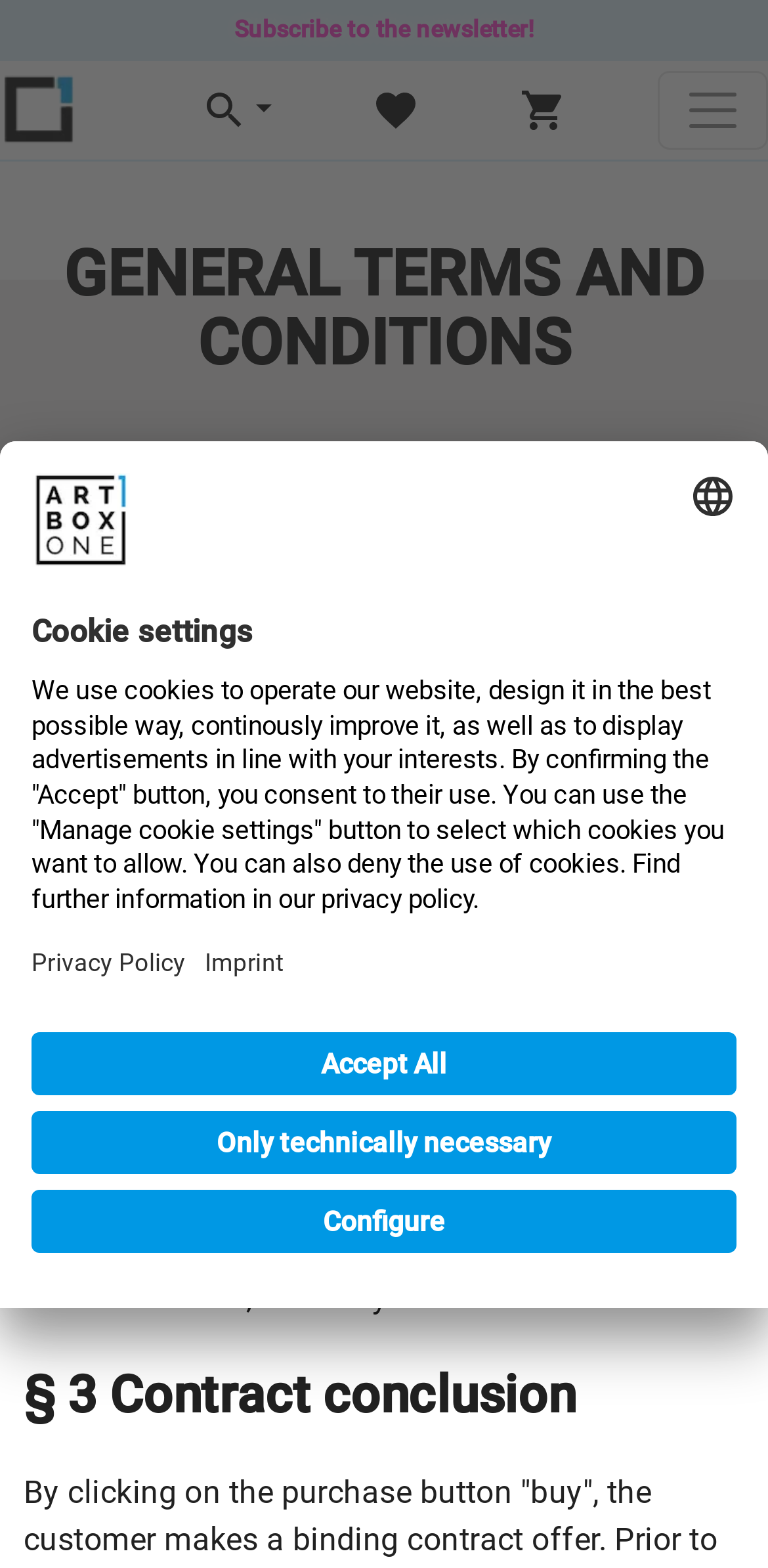Determine the bounding box coordinates of the section to be clicked to follow the instruction: "Subscribe to the newsletter!". The coordinates should be given as four float numbers between 0 and 1, formatted as [left, top, right, bottom].

[0.266, 0.0, 0.734, 0.038]